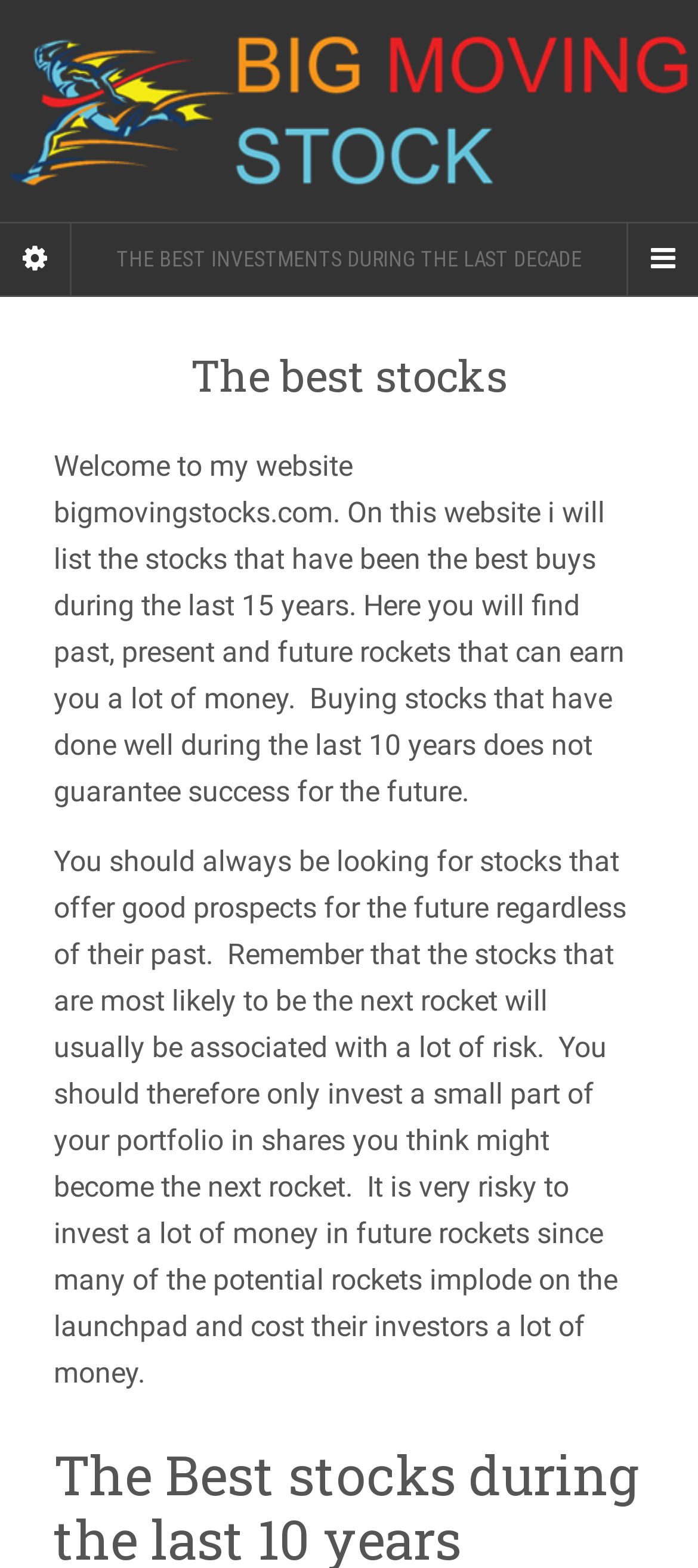How many sections are in the navigation menu?
Answer the question with a single word or phrase by looking at the picture.

Two